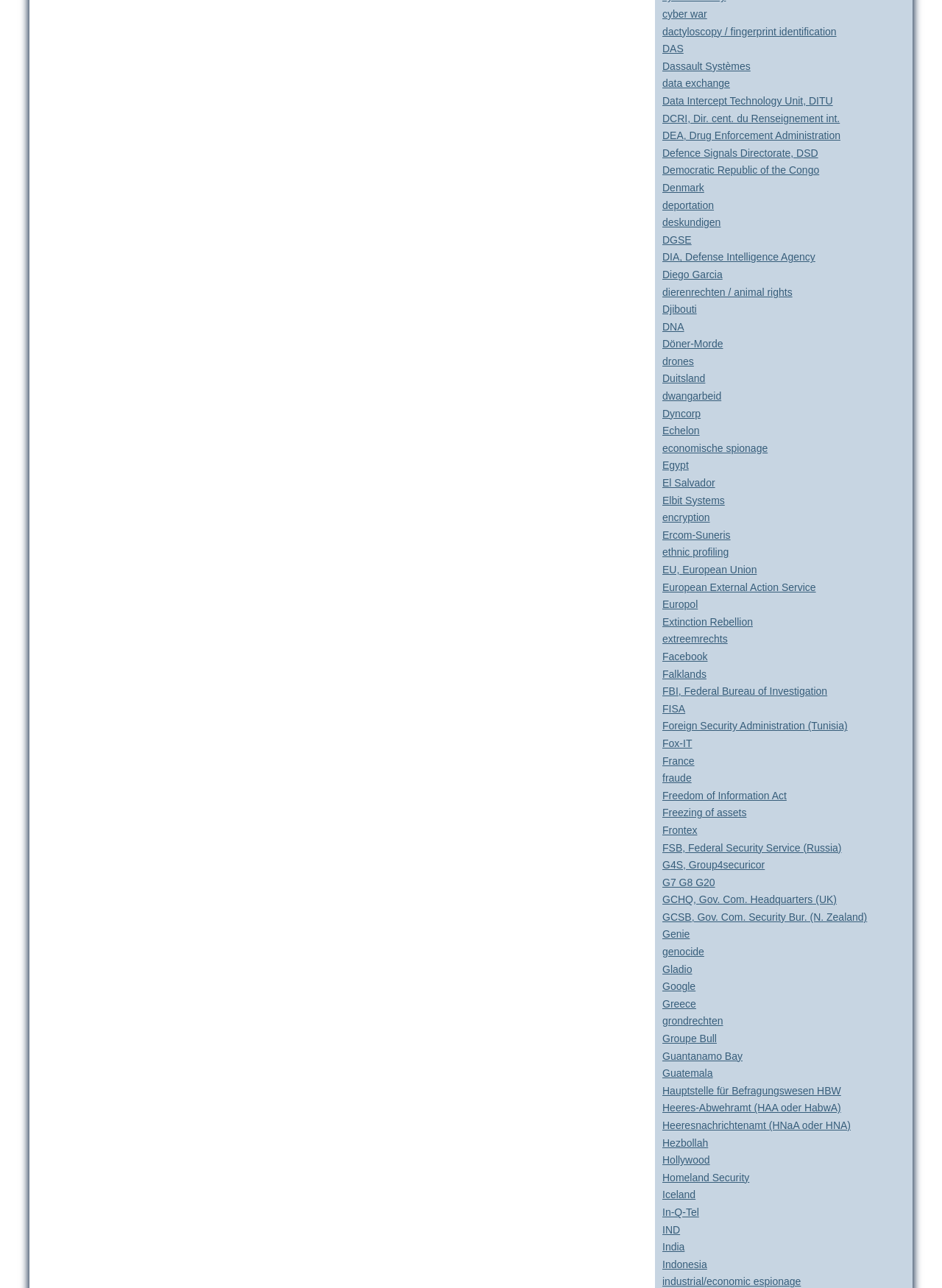Answer the question below in one word or phrase:
How many links are on this webpage?

587